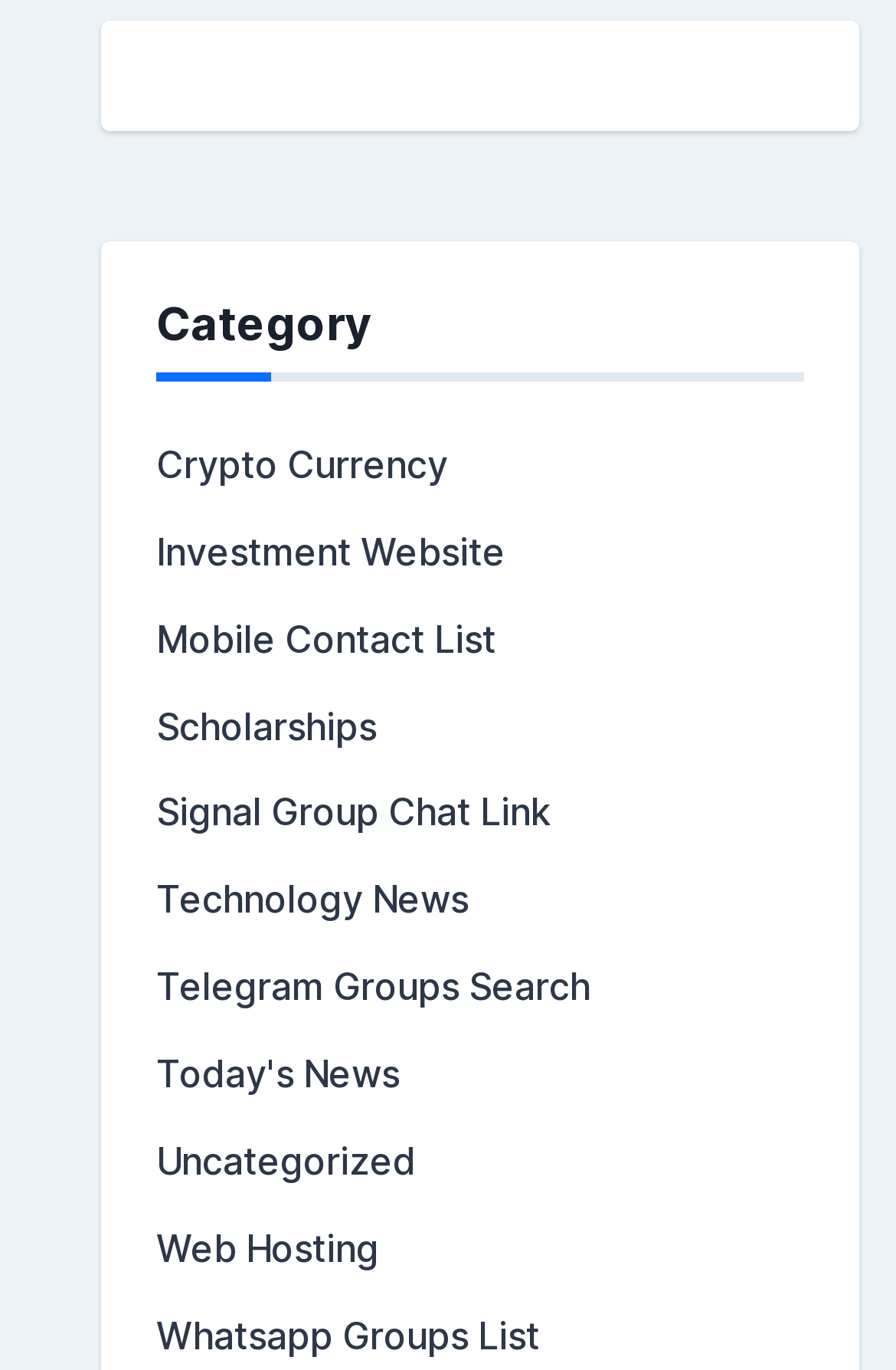Can you show the bounding box coordinates of the region to click on to complete the task described in the instruction: "click the Blick Logo"?

None